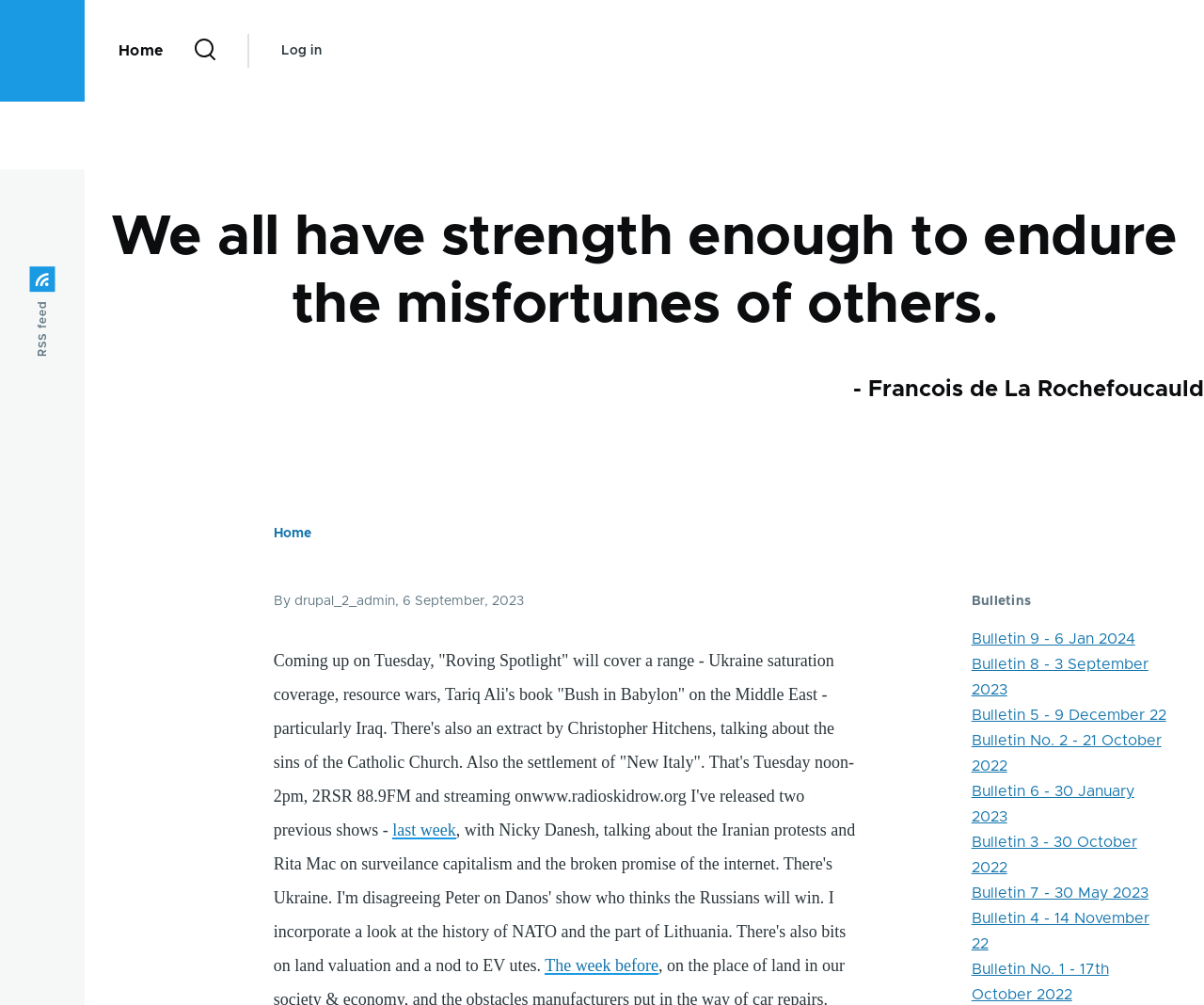Please mark the clickable region by giving the bounding box coordinates needed to complete this instruction: "View Bulletin 9".

[0.807, 0.628, 0.943, 0.643]